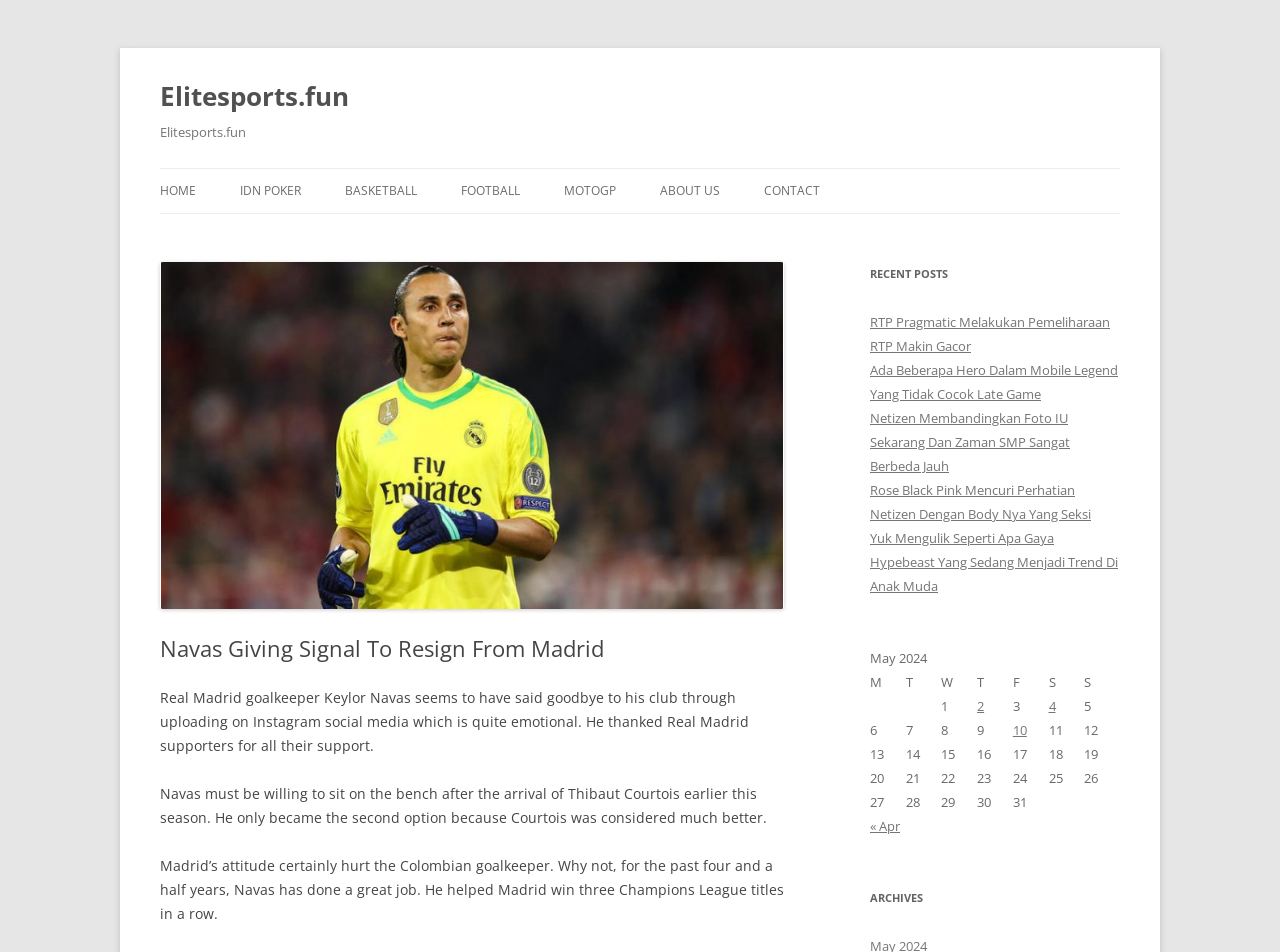What is the name of the goalkeeper mentioned in the article?
Answer the question with a single word or phrase derived from the image.

Keylor Navas